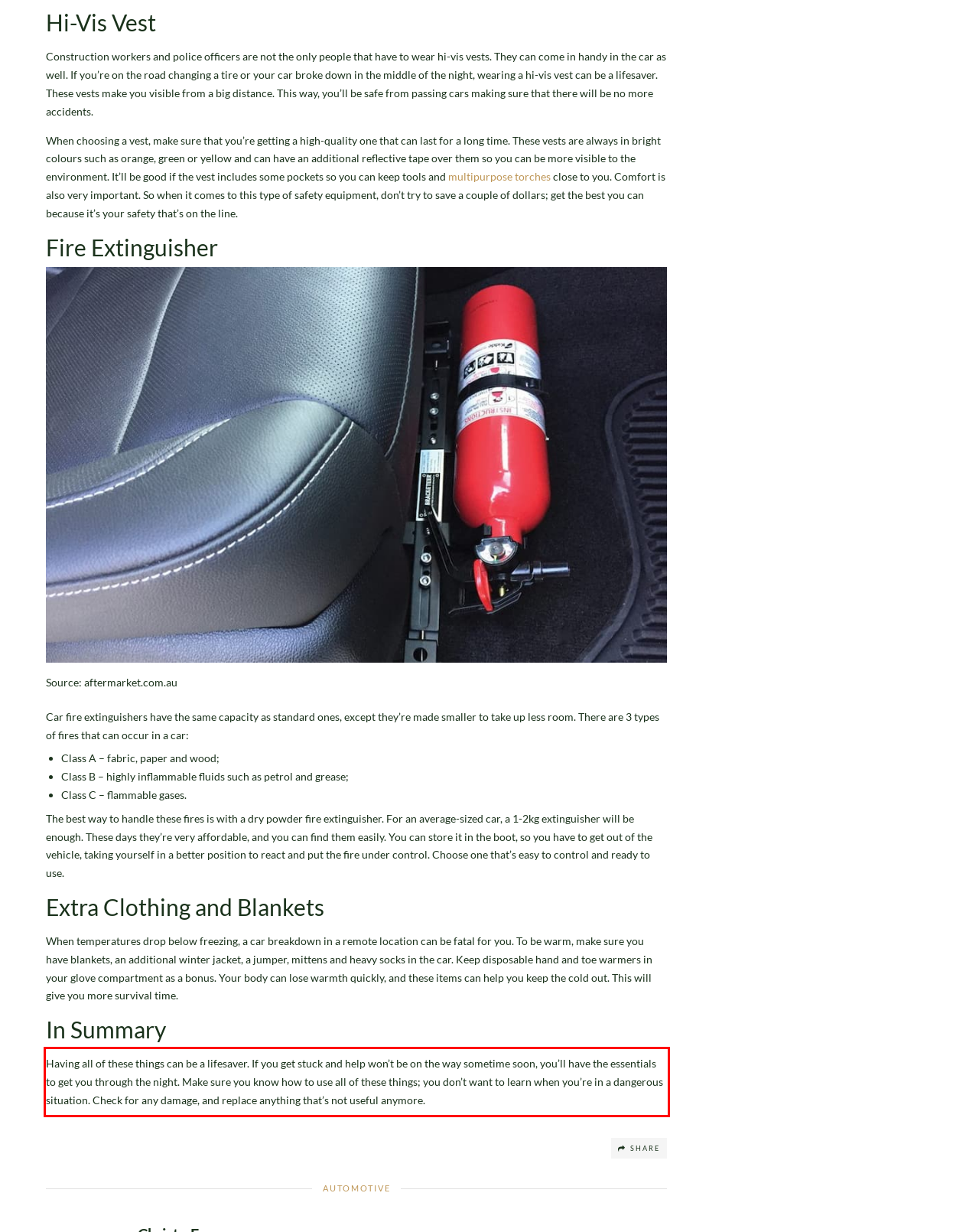You are given a webpage screenshot with a red bounding box around a UI element. Extract and generate the text inside this red bounding box.

Having all of these things can be a lifesaver. If you get stuck and help won’t be on the way sometime soon, you’ll have the essentials to get you through the night. Make sure you know how to use all of these things; you don’t want to learn when you’re in a dangerous situation. Check for any damage, and replace anything that’s not useful anymore.